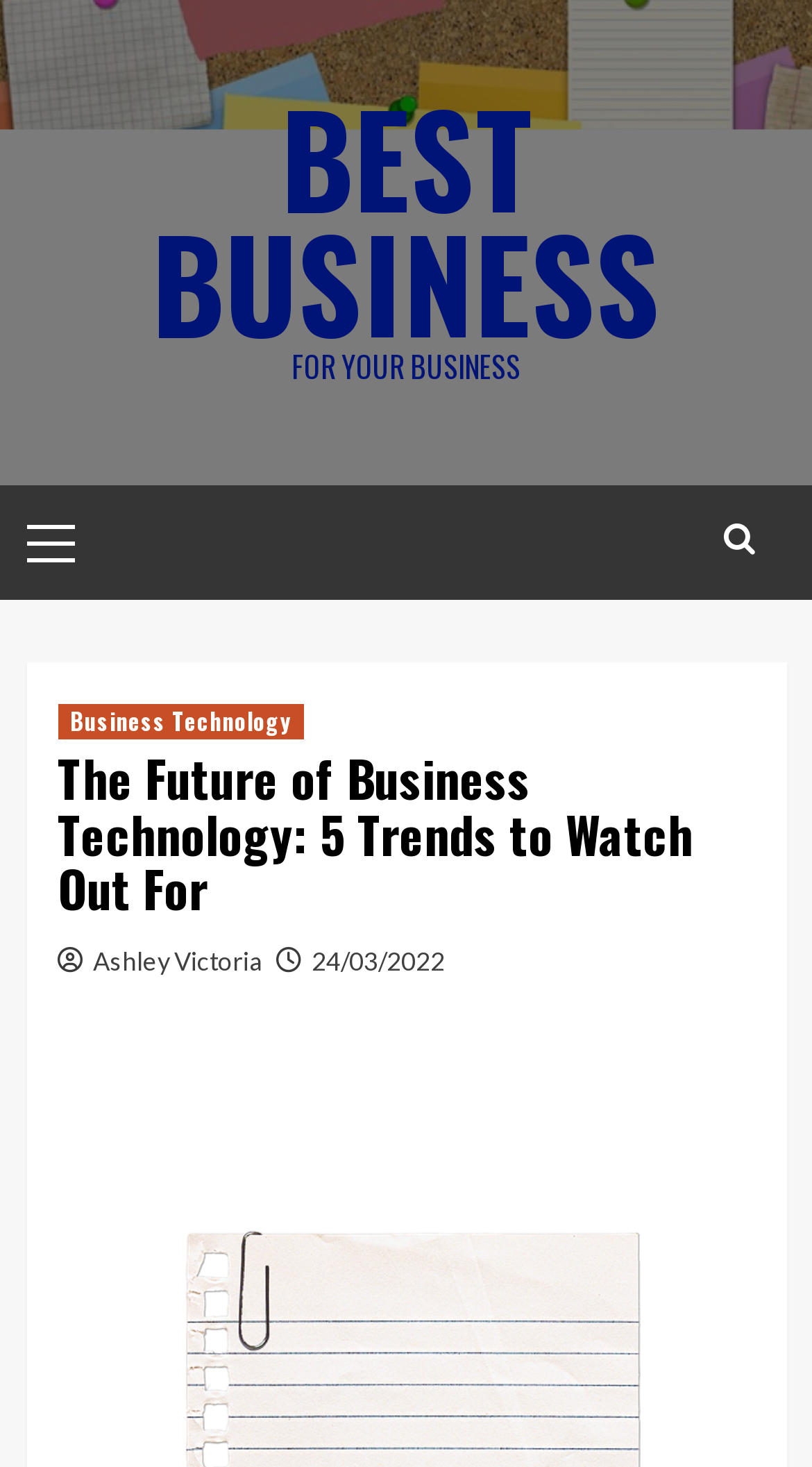Please reply with a single word or brief phrase to the question: 
What is the purpose of the 'BEST BUSINESS' link?

Unknown